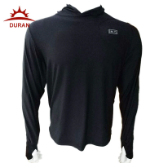Provide a one-word or one-phrase answer to the question:
Is the thermal shirt suitable for athletic use?

Yes